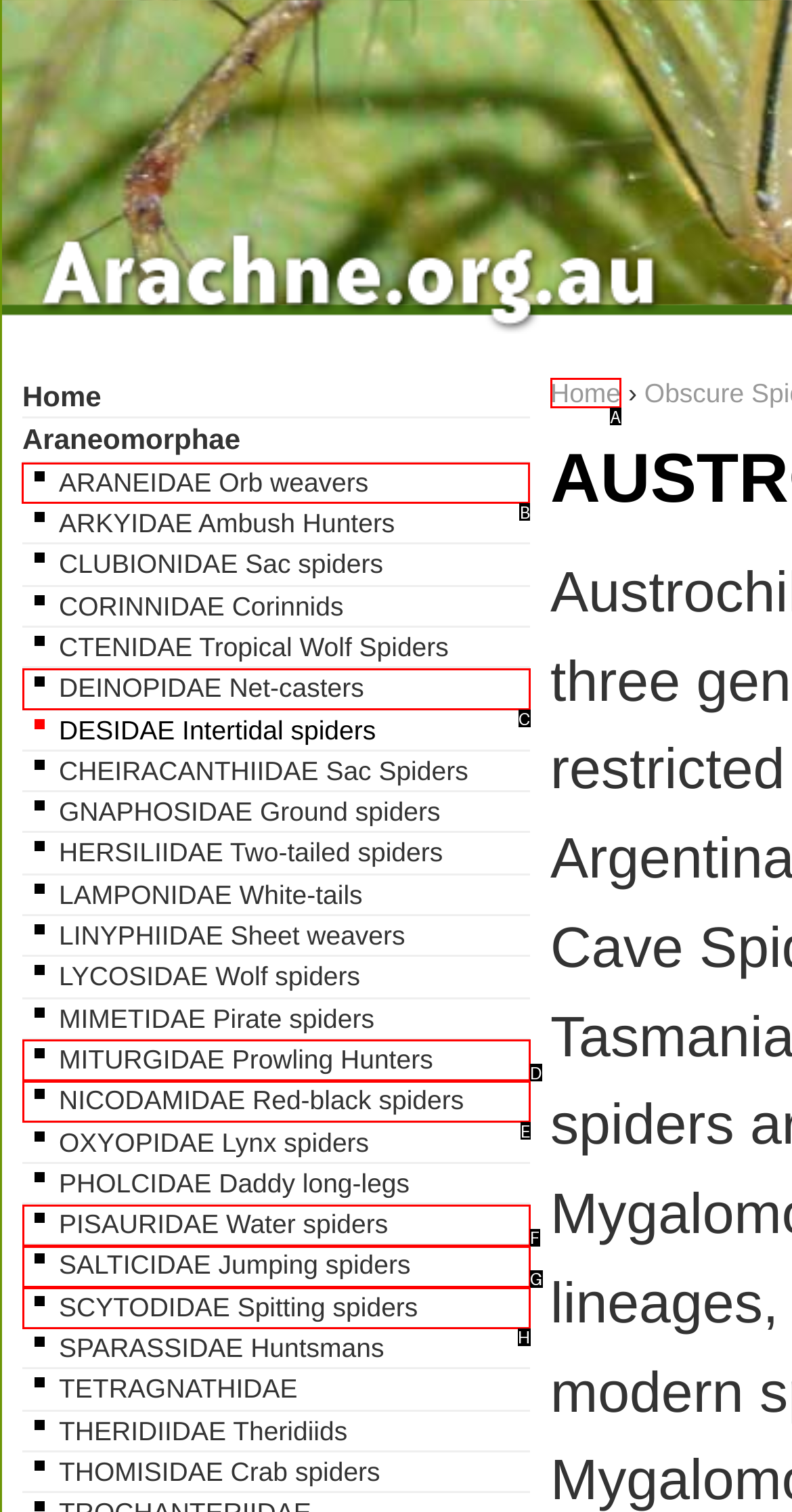Identify the correct option to click in order to complete this task: view ARANEIDAE Orb weavers
Answer with the letter of the chosen option directly.

B